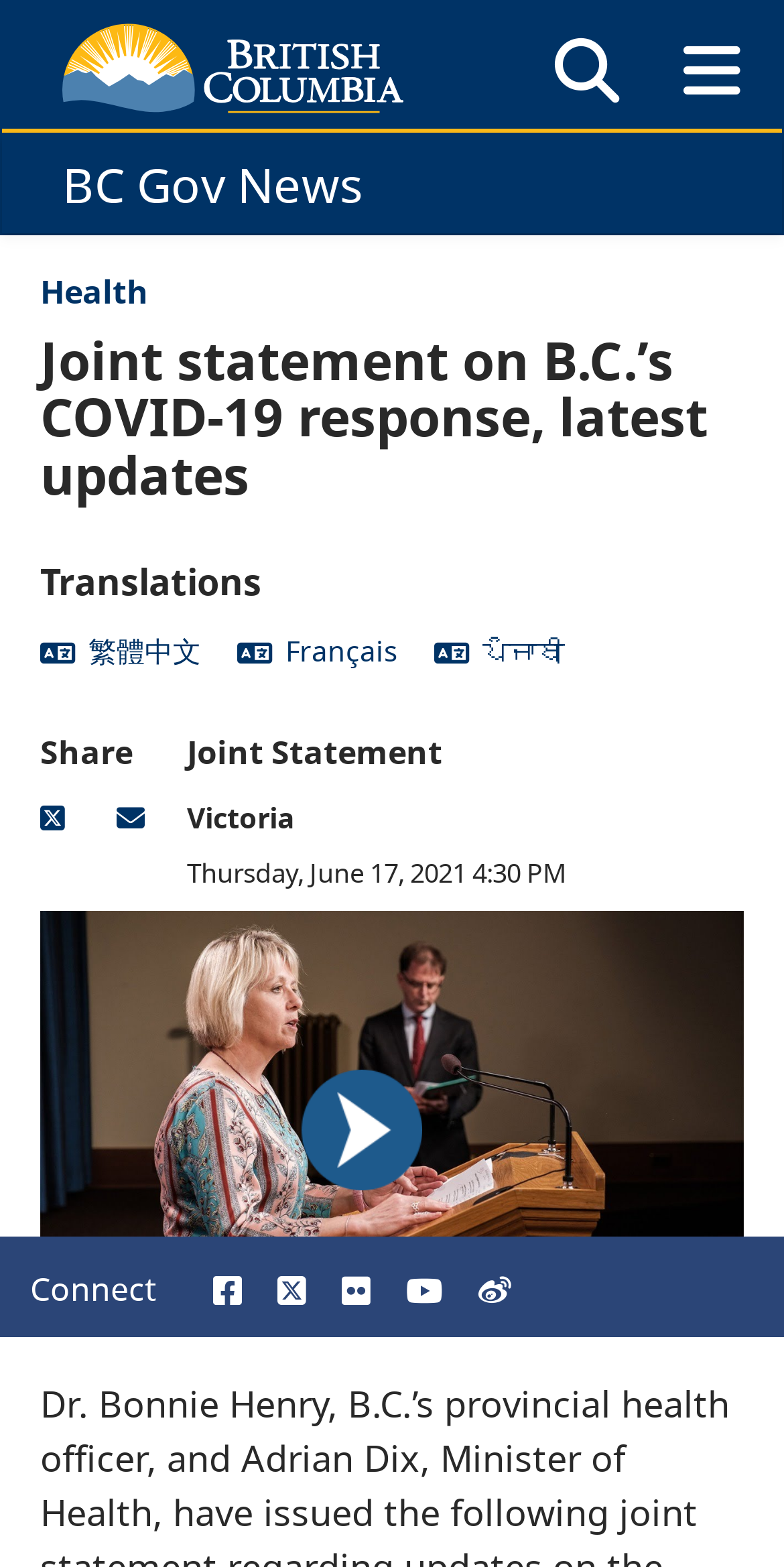What is the date of the joint statement?
Relying on the image, give a concise answer in one word or a brief phrase.

Thursday, June 17, 2021